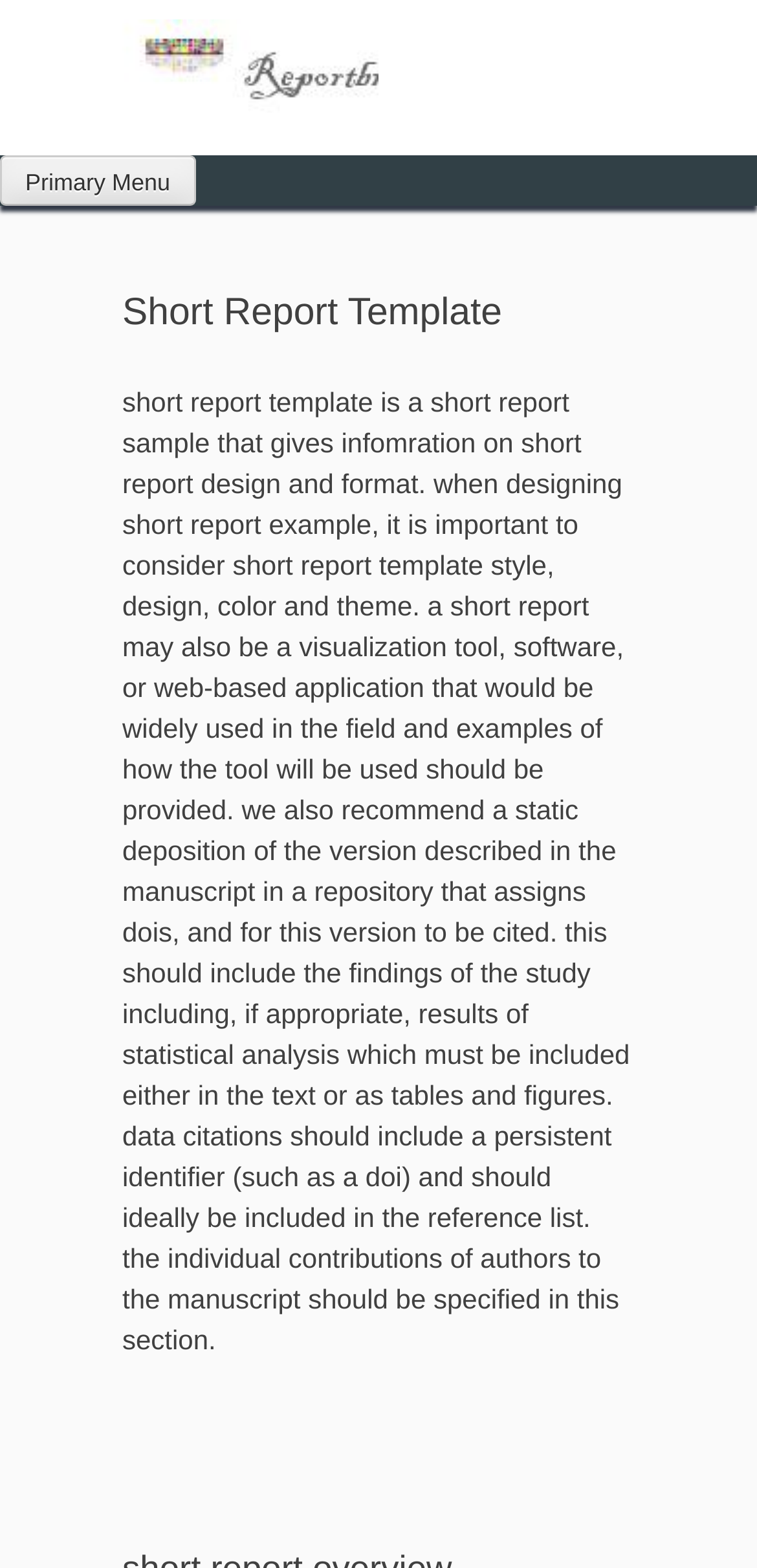Identify the main heading of the webpage and provide its text content.

Short Report Template